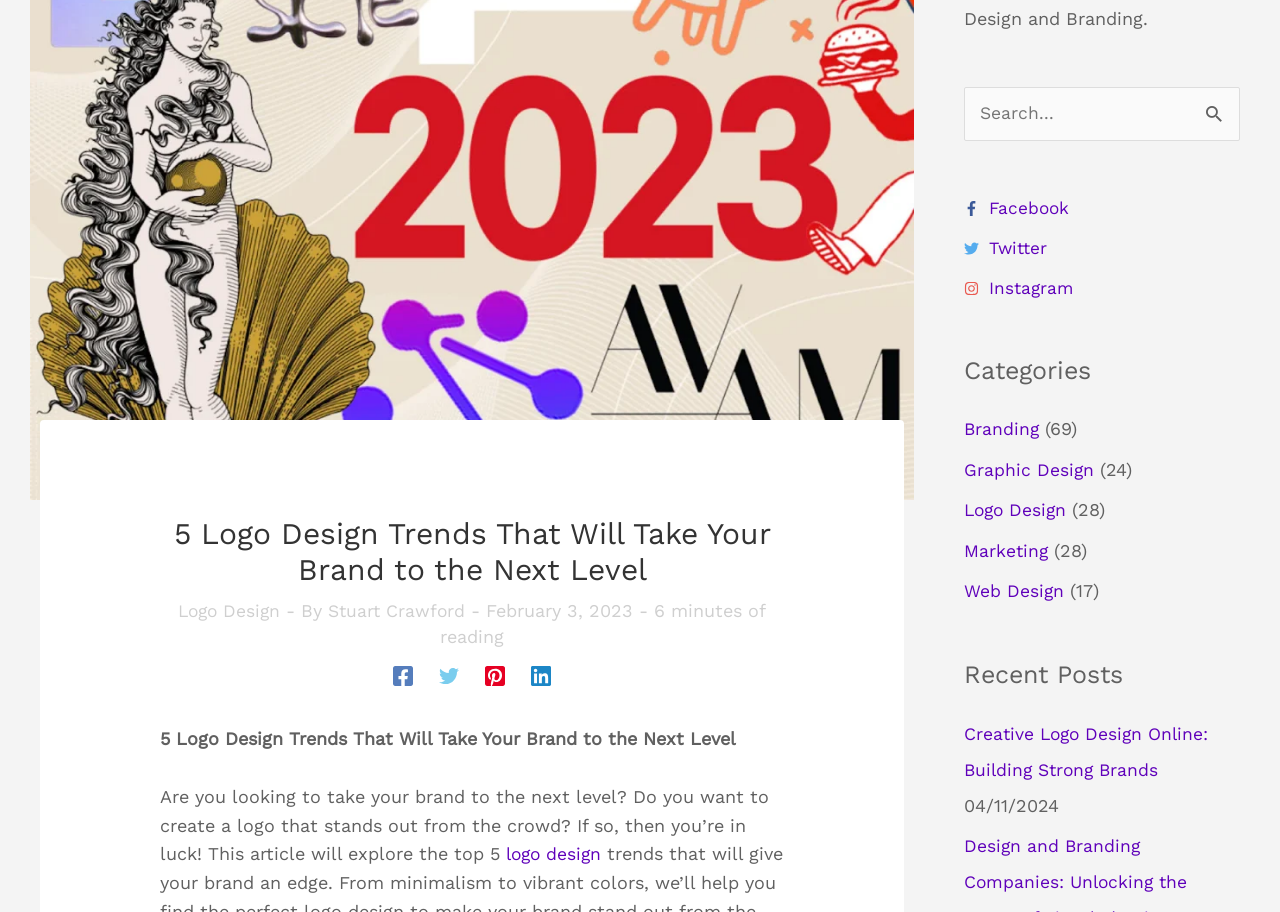Please find the bounding box for the UI component described as follows: "parent_node: Search for: name="s" placeholder="Search..."".

[0.753, 0.099, 0.969, 0.159]